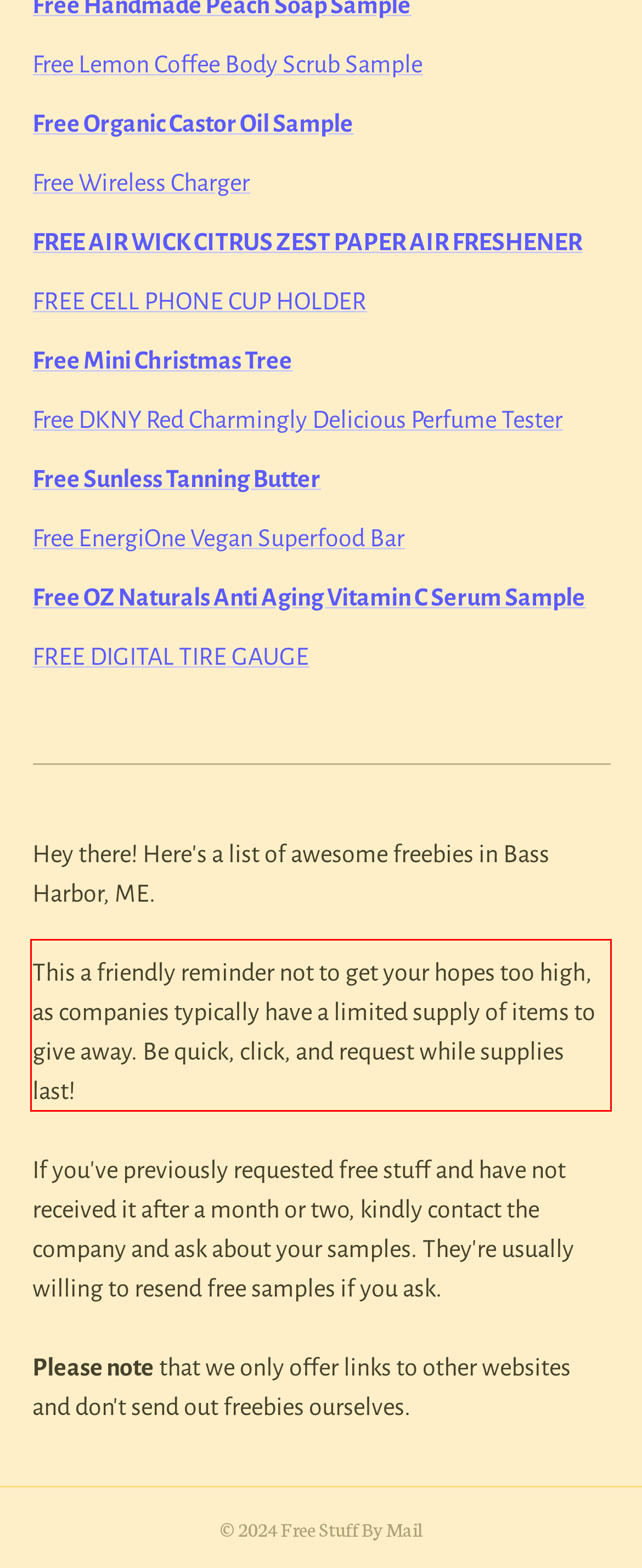Examine the screenshot of the webpage, locate the red bounding box, and perform OCR to extract the text contained within it.

This a friendly reminder not to get your hopes too high, as companies typically have a limited supply of items to give away. Be quick, click, and request while supplies last!